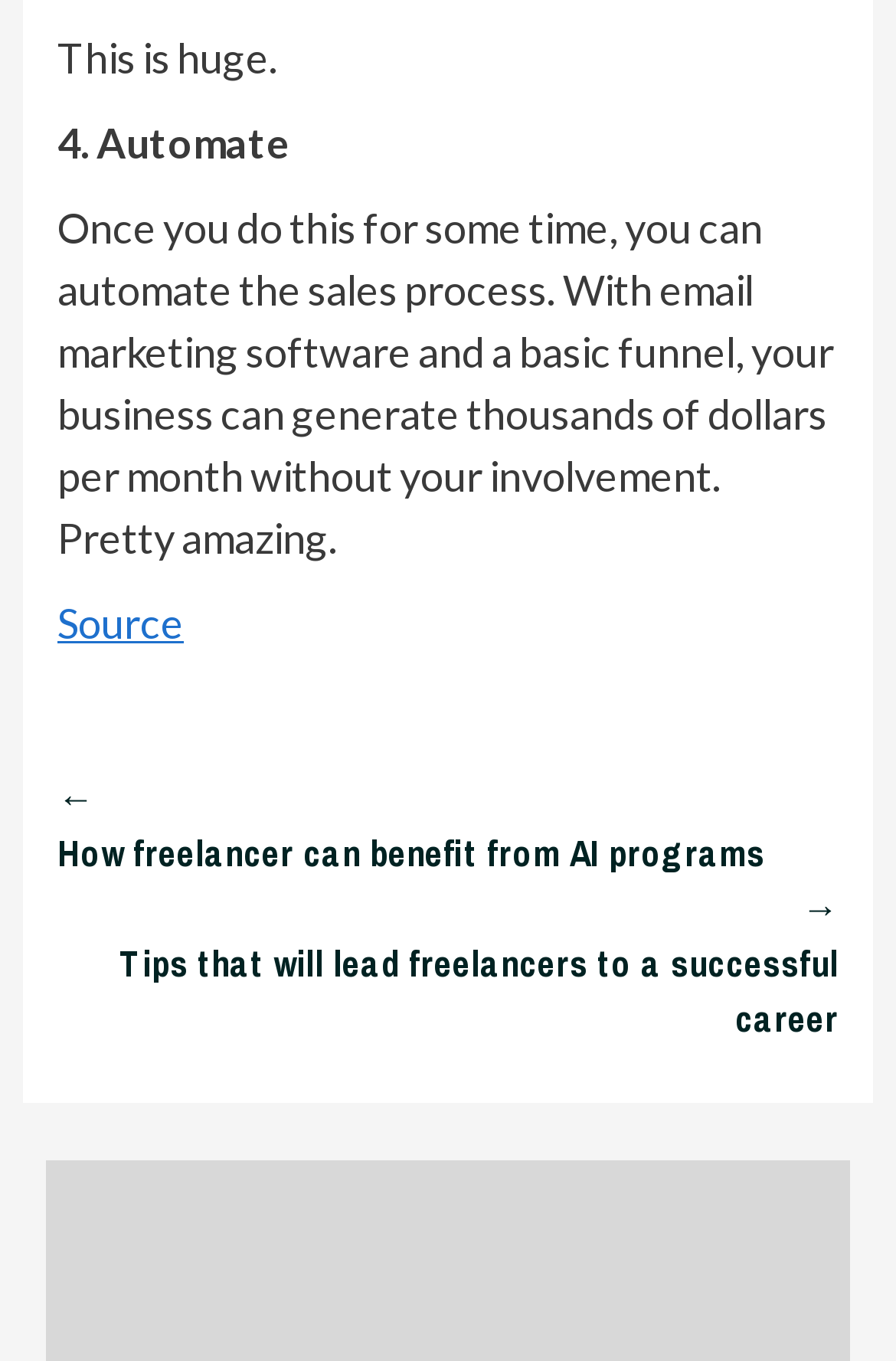Using the element description provided, determine the bounding box coordinates in the format (top-left x, top-left y, bottom-right x, bottom-right y). Ensure that all values are floating point numbers between 0 and 1. Element description: Source

[0.064, 0.439, 0.205, 0.477]